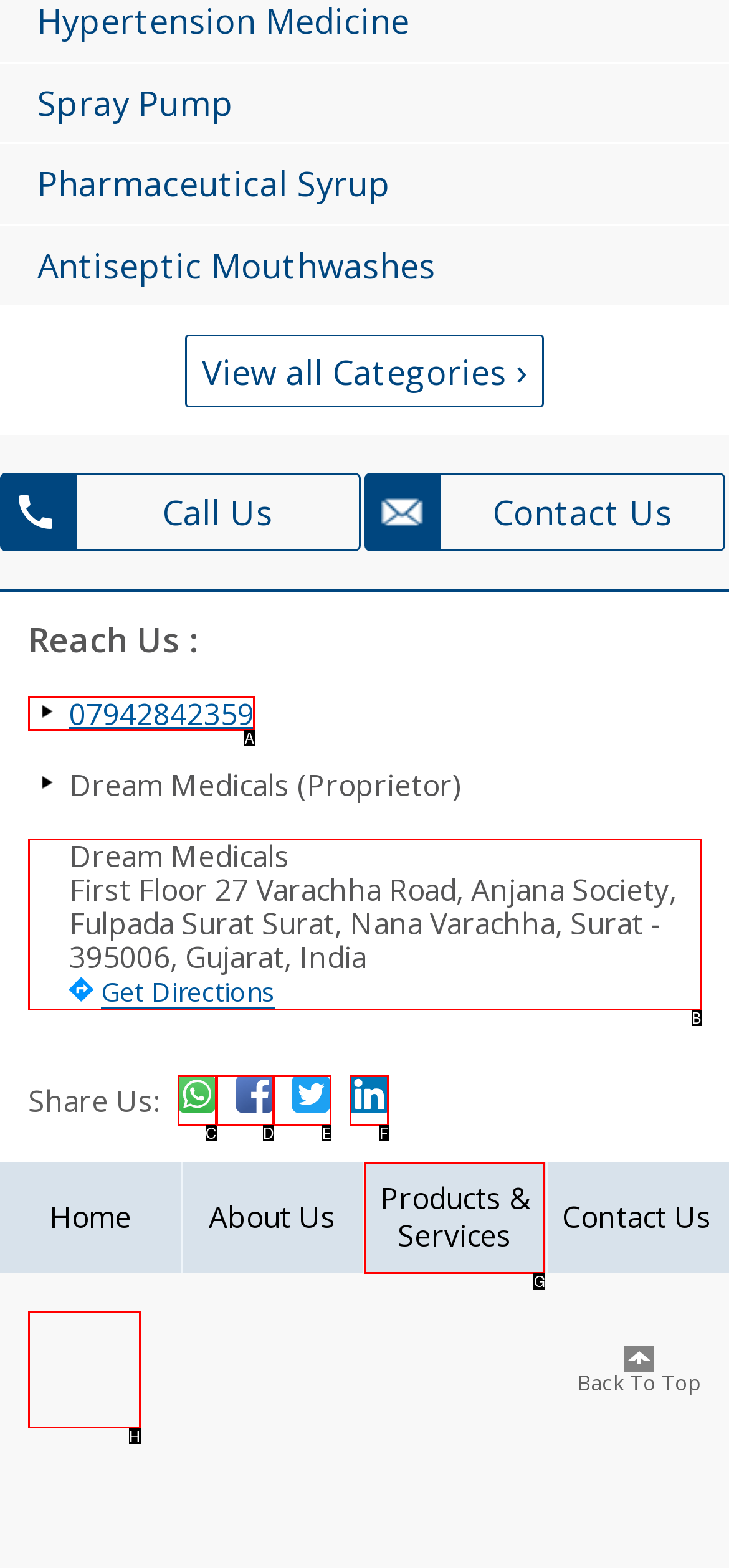Using the description: 07942842359
Identify the letter of the corresponding UI element from the choices available.

A